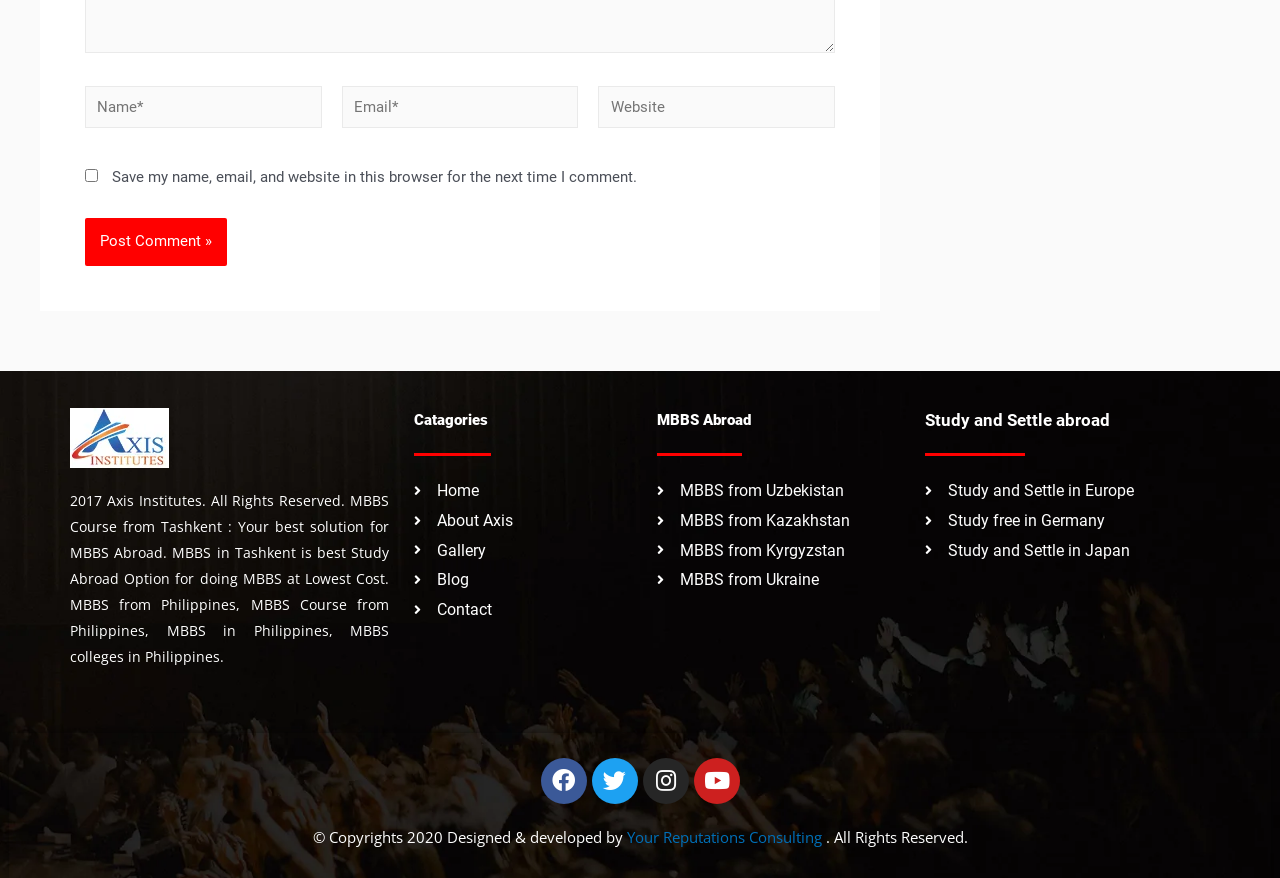Please find the bounding box coordinates for the clickable element needed to perform this instruction: "Visit the home page".

[0.324, 0.542, 0.494, 0.576]